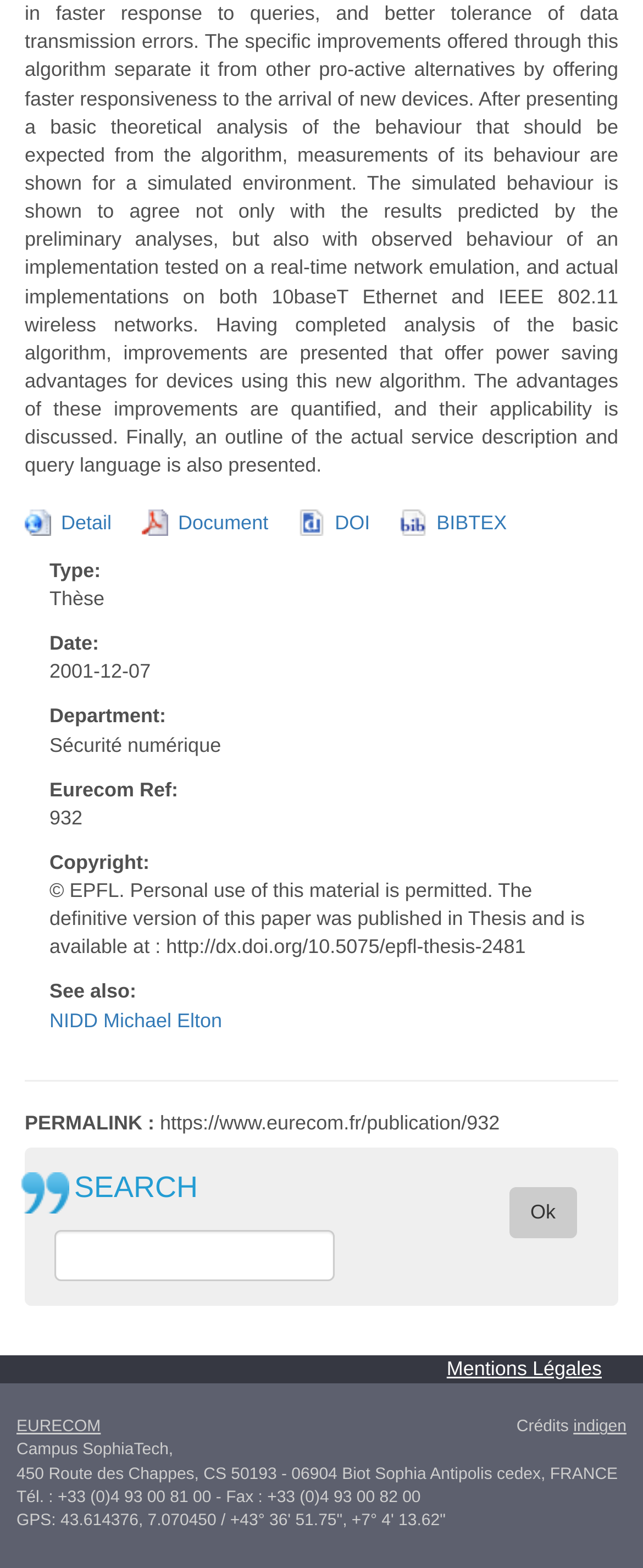Please identify the bounding box coordinates of the region to click in order to complete the given instruction: "Search for a publication". The coordinates should be four float numbers between 0 and 1, i.e., [left, top, right, bottom].

[0.085, 0.784, 0.521, 0.817]